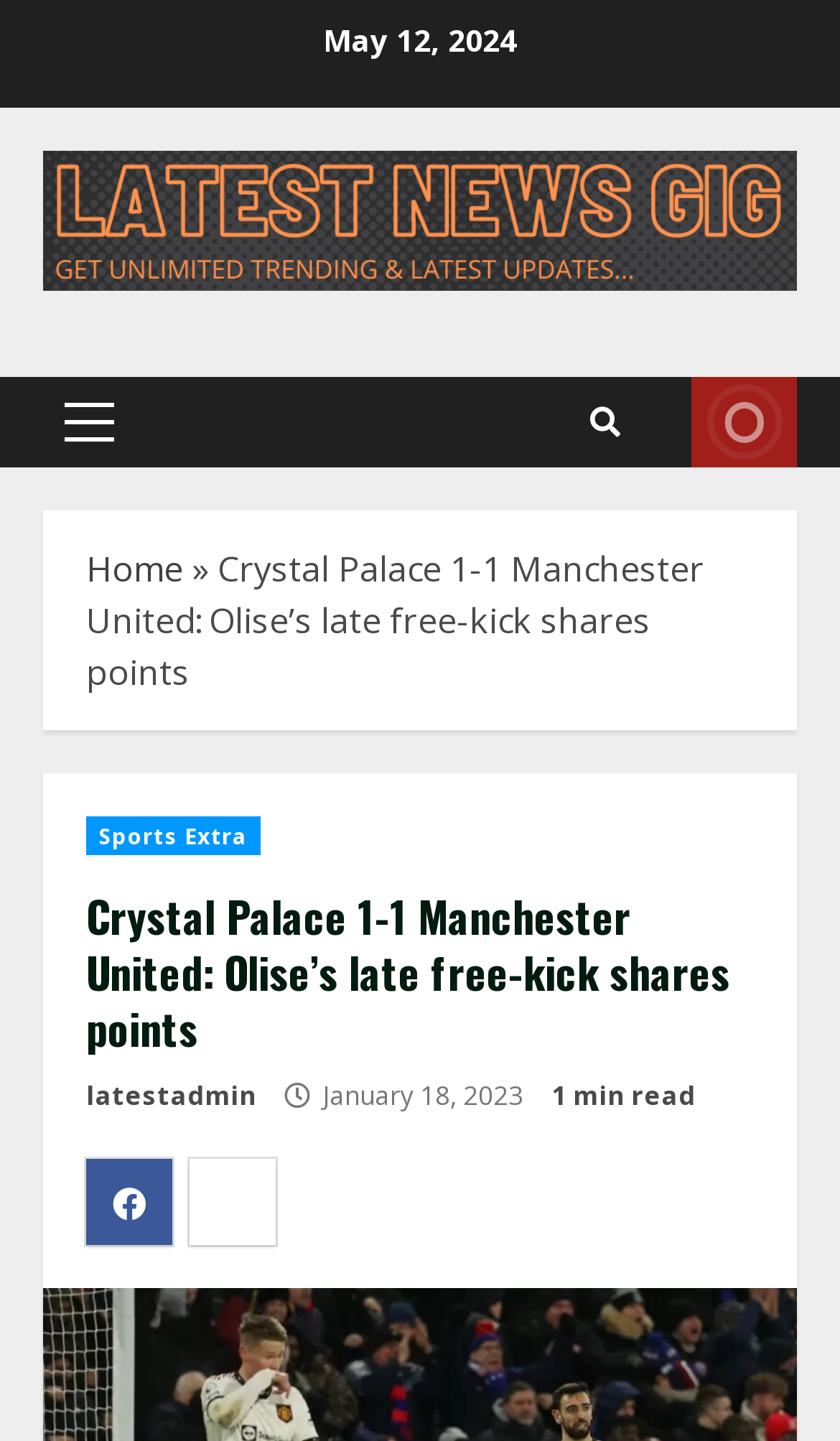What is the date of the article?
Look at the image and provide a detailed response to the question.

I found the date of the article by looking at the static text element that says 'January 18, 2023' which is located below the article title.